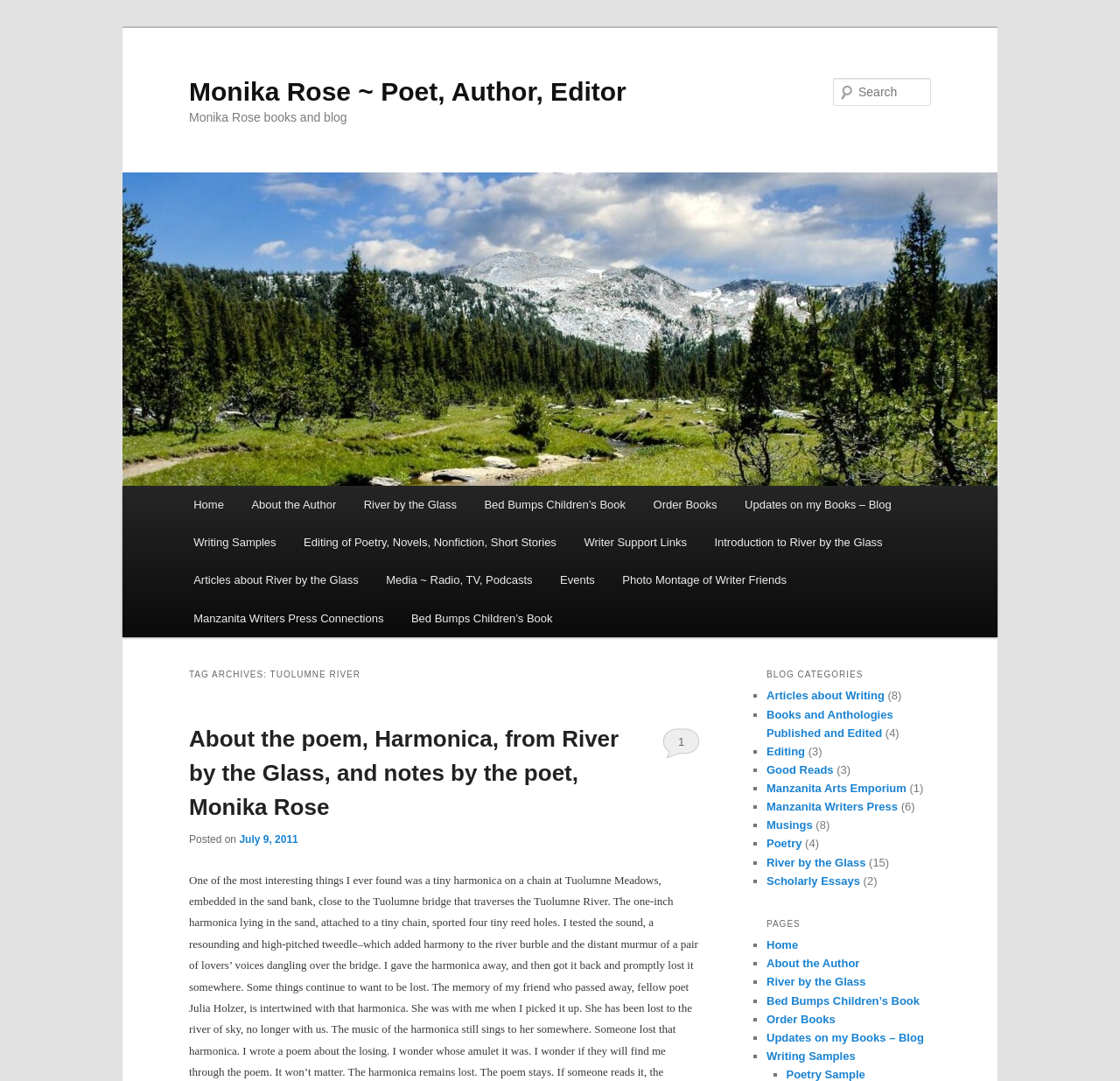Please identify the bounding box coordinates of the region to click in order to complete the given instruction: "Read about the author". The coordinates should be four float numbers between 0 and 1, i.e., [left, top, right, bottom].

[0.212, 0.449, 0.312, 0.484]